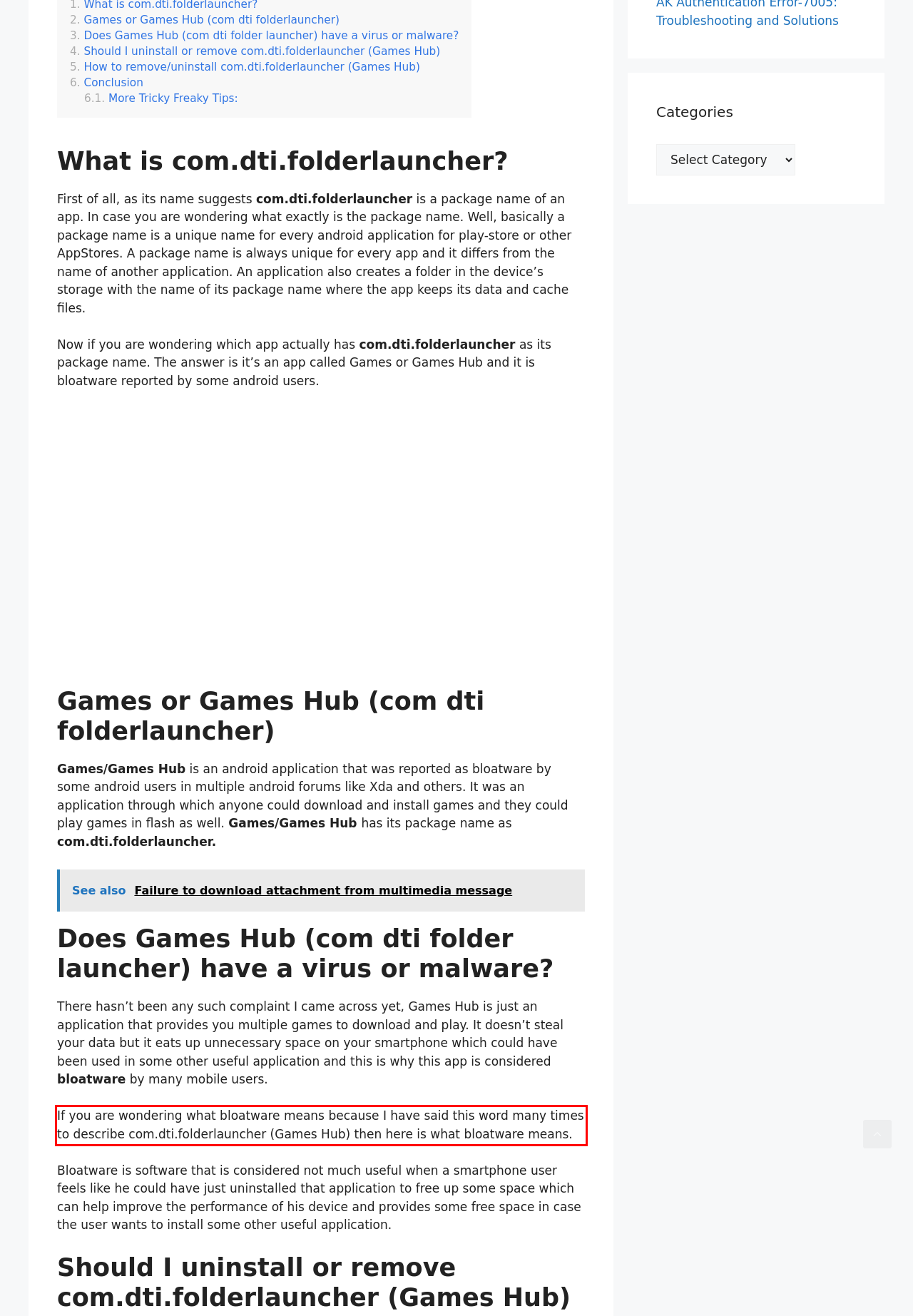Please examine the webpage screenshot and extract the text within the red bounding box using OCR.

If you are wondering what bloatware means because I have said this word many times to describe com.dti.folderlauncher (Games Hub) then here is what bloatware means.